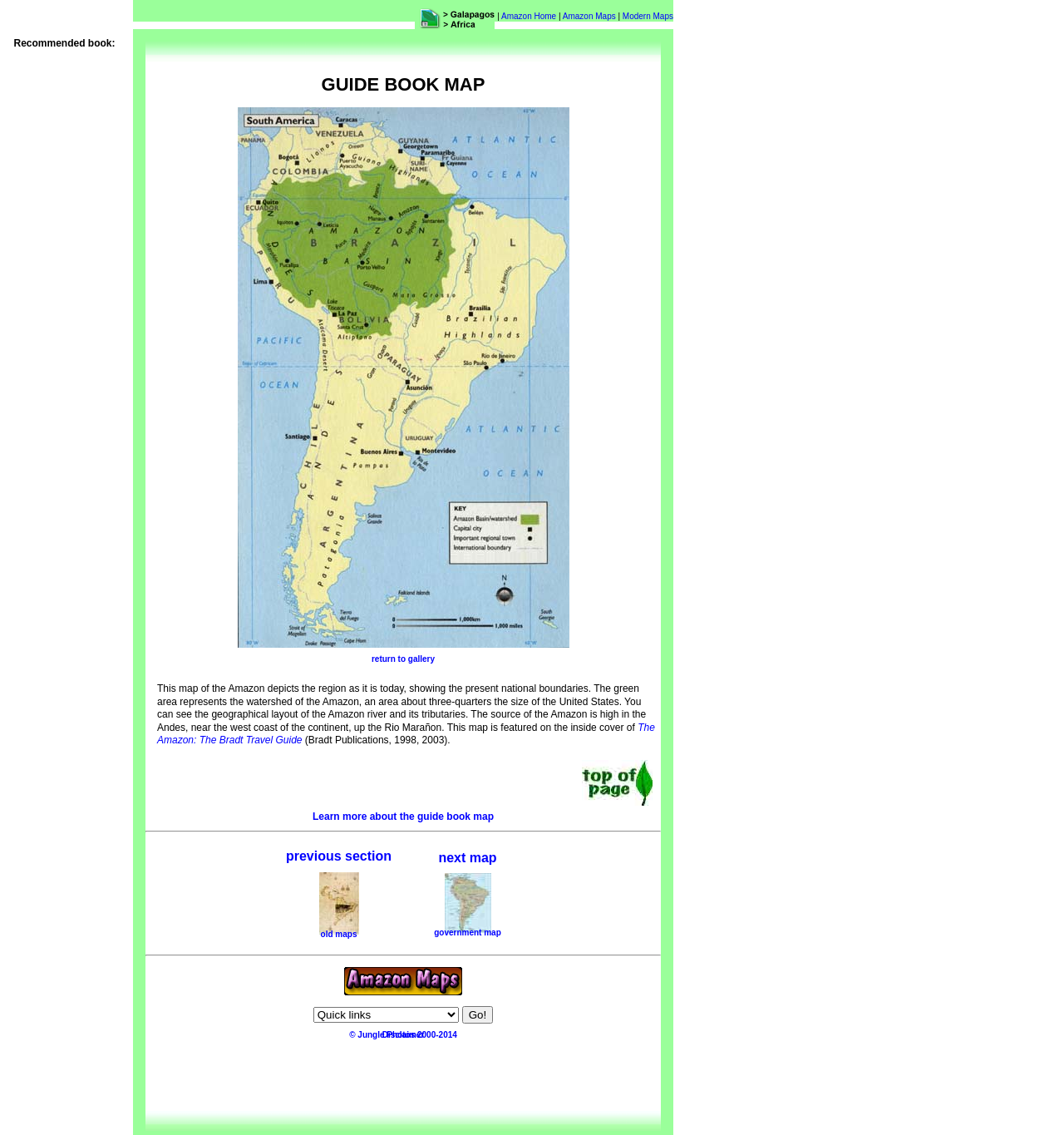What is the region depicted in the map?
Using the image, give a concise answer in the form of a single word or short phrase.

The Amazon